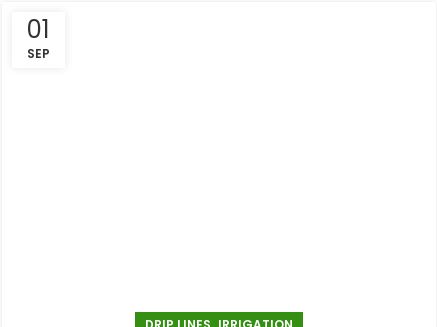Based on the image, give a detailed response to the question: What is the purpose of the bold green banner?

The bold green banner reading 'DRIP LINES IRRIGATION' serves to emphasize the significance of this method of watering in agricultural practices, drawing the reader's attention to the importance of drip irrigation in optimizing irrigation techniques.